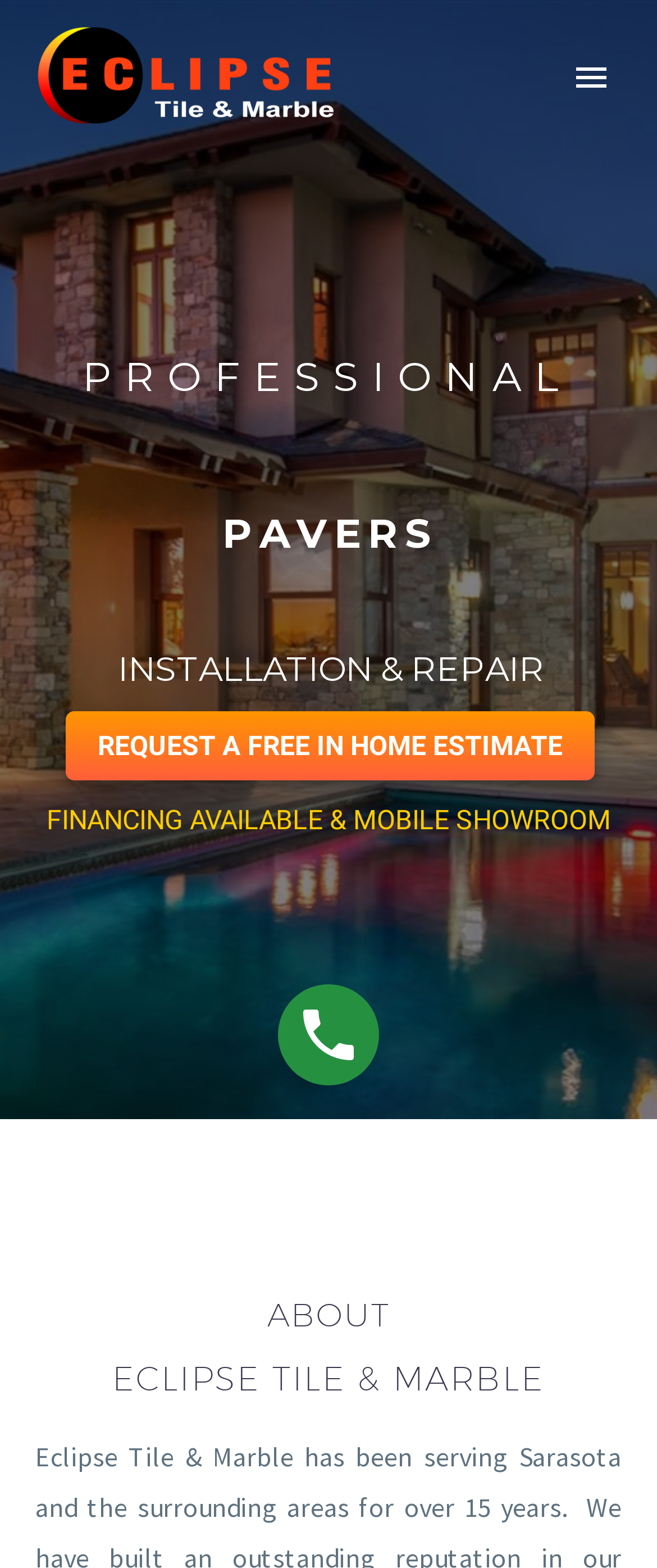Please extract the title of the webpage.

ECLIPSE TILE & MARBLE